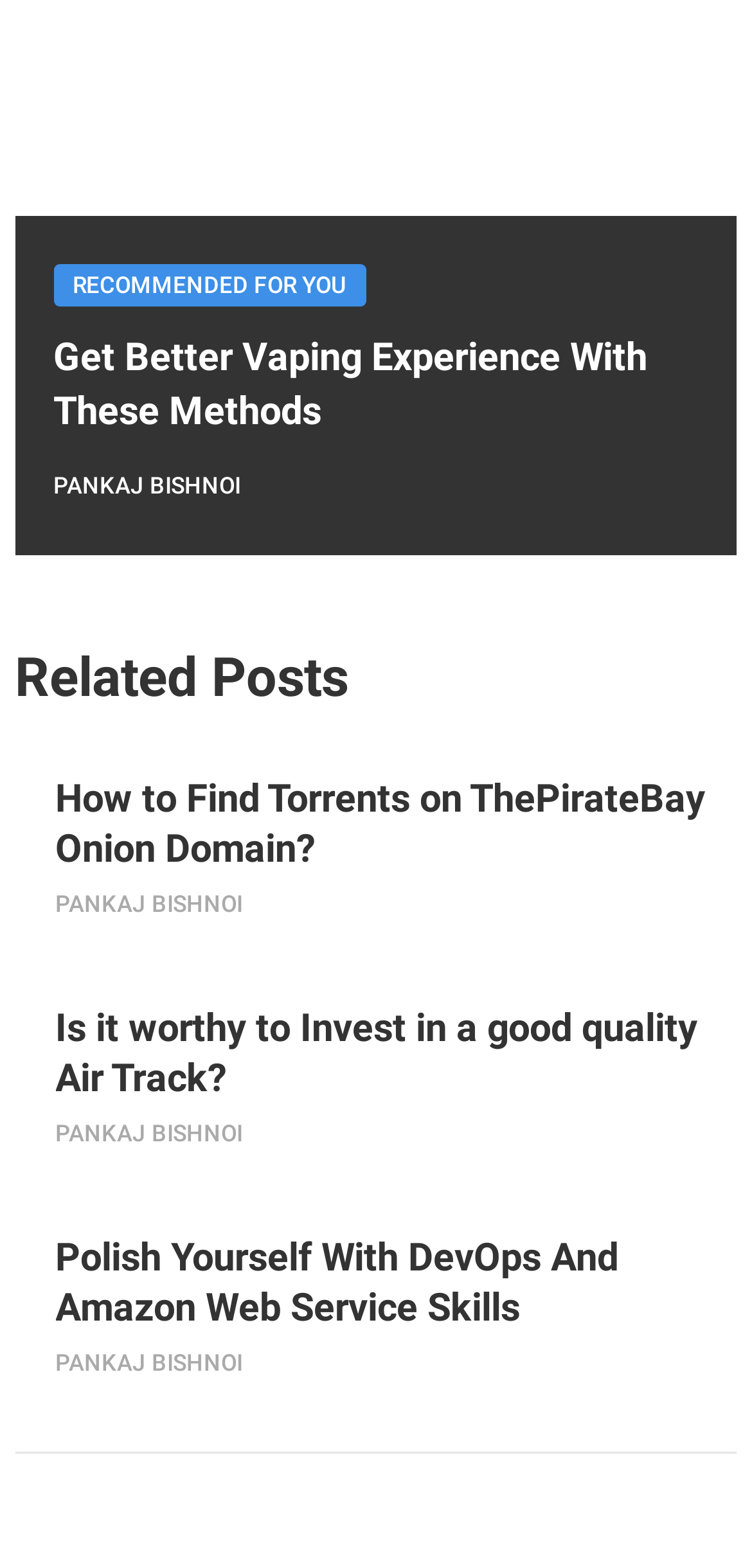Can you find the bounding box coordinates for the element that needs to be clicked to execute this instruction: "Explore the related posts"? The coordinates should be given as four float numbers between 0 and 1, i.e., [left, top, right, bottom].

[0.02, 0.416, 0.98, 0.45]